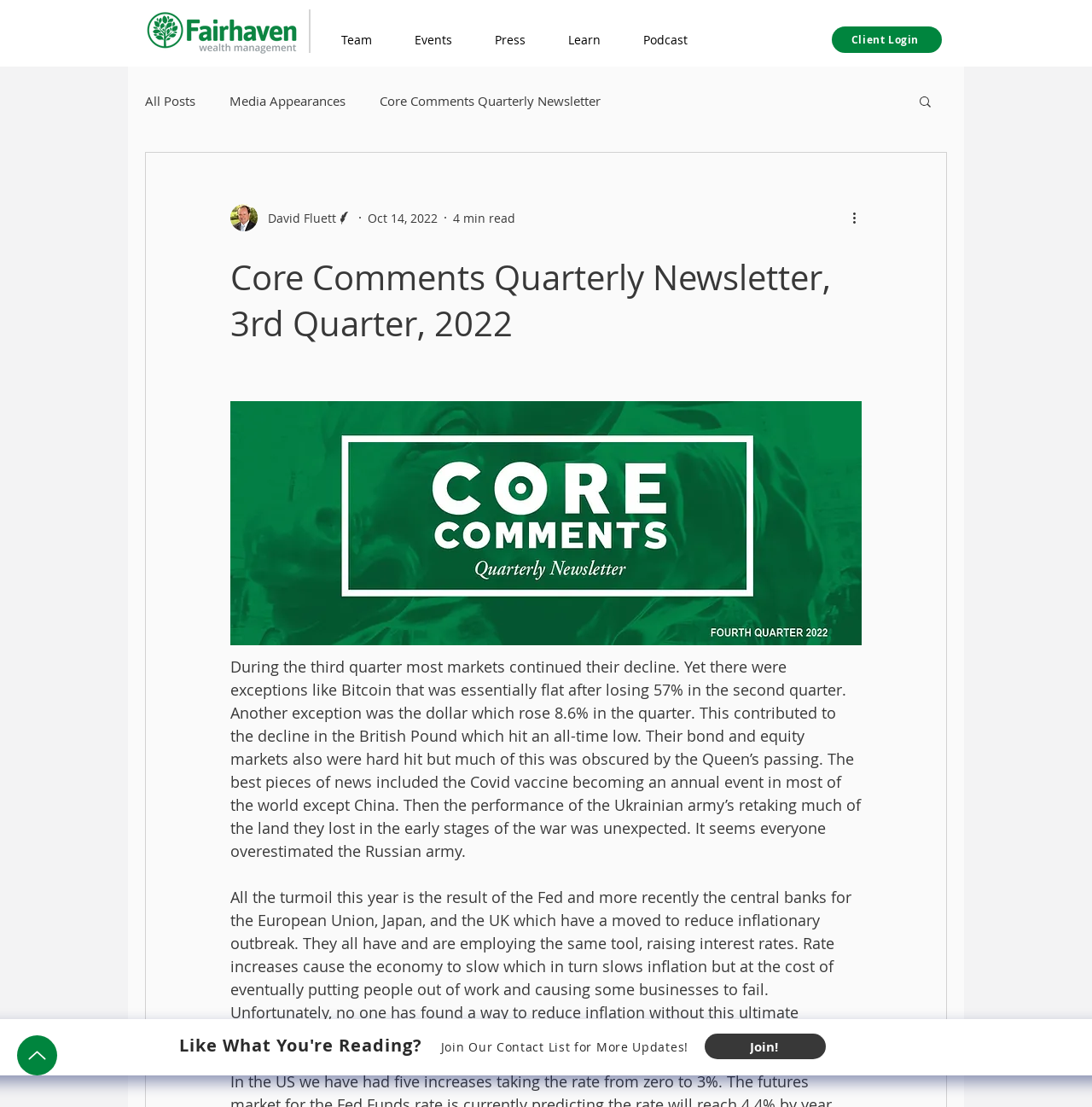Please determine the bounding box coordinates, formatted as (top-left x, top-left y, bottom-right x, bottom-right y), with all values as floating point numbers between 0 and 1. Identify the bounding box of the region described as: All Posts

[0.133, 0.083, 0.179, 0.099]